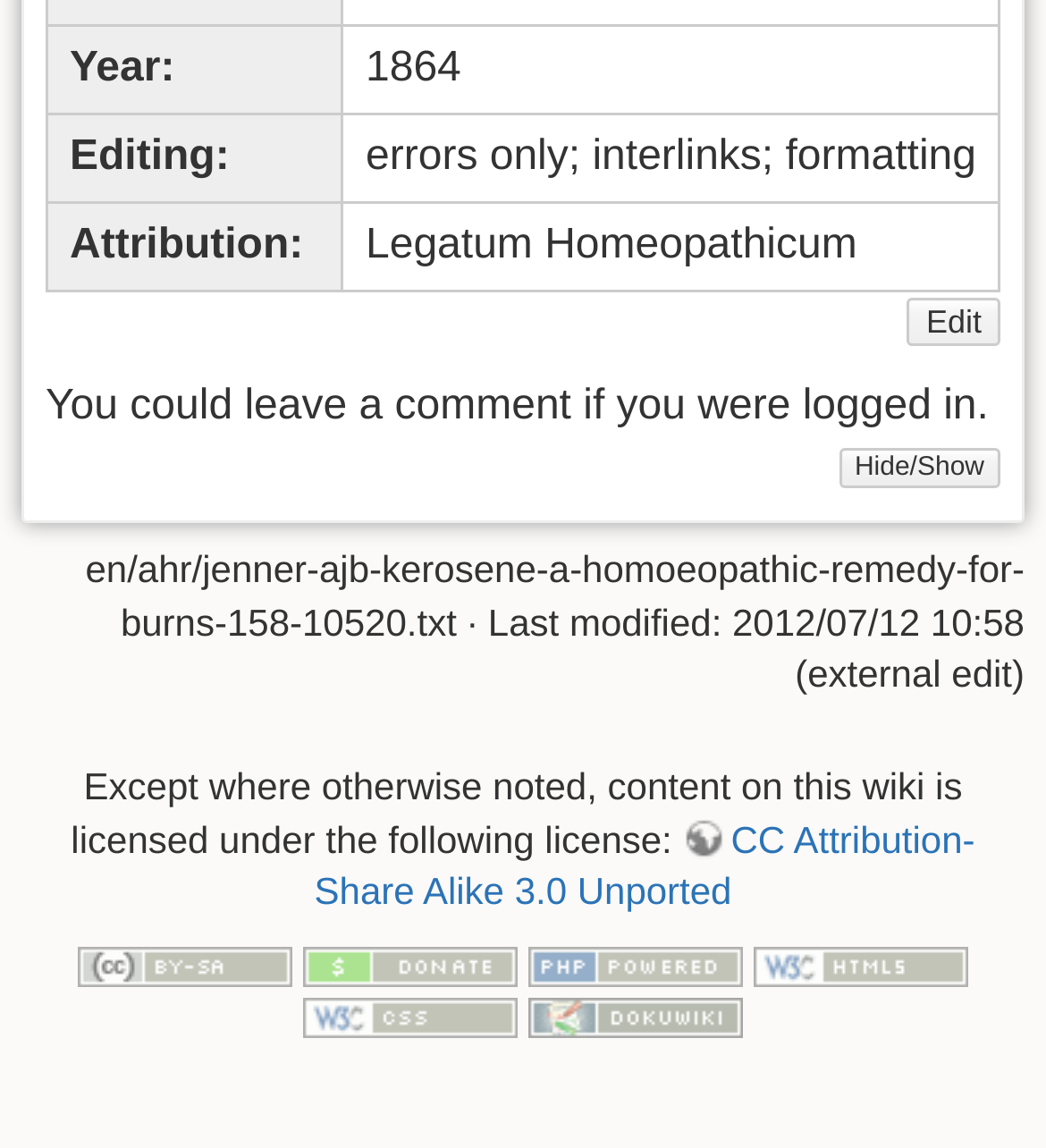What is the name of the wiki software powering the website?
Based on the image, answer the question with as much detail as possible.

The website mentions 'Driven by DokuWiki' at the bottom, which suggests that the wiki software powering the website is DokuWiki.